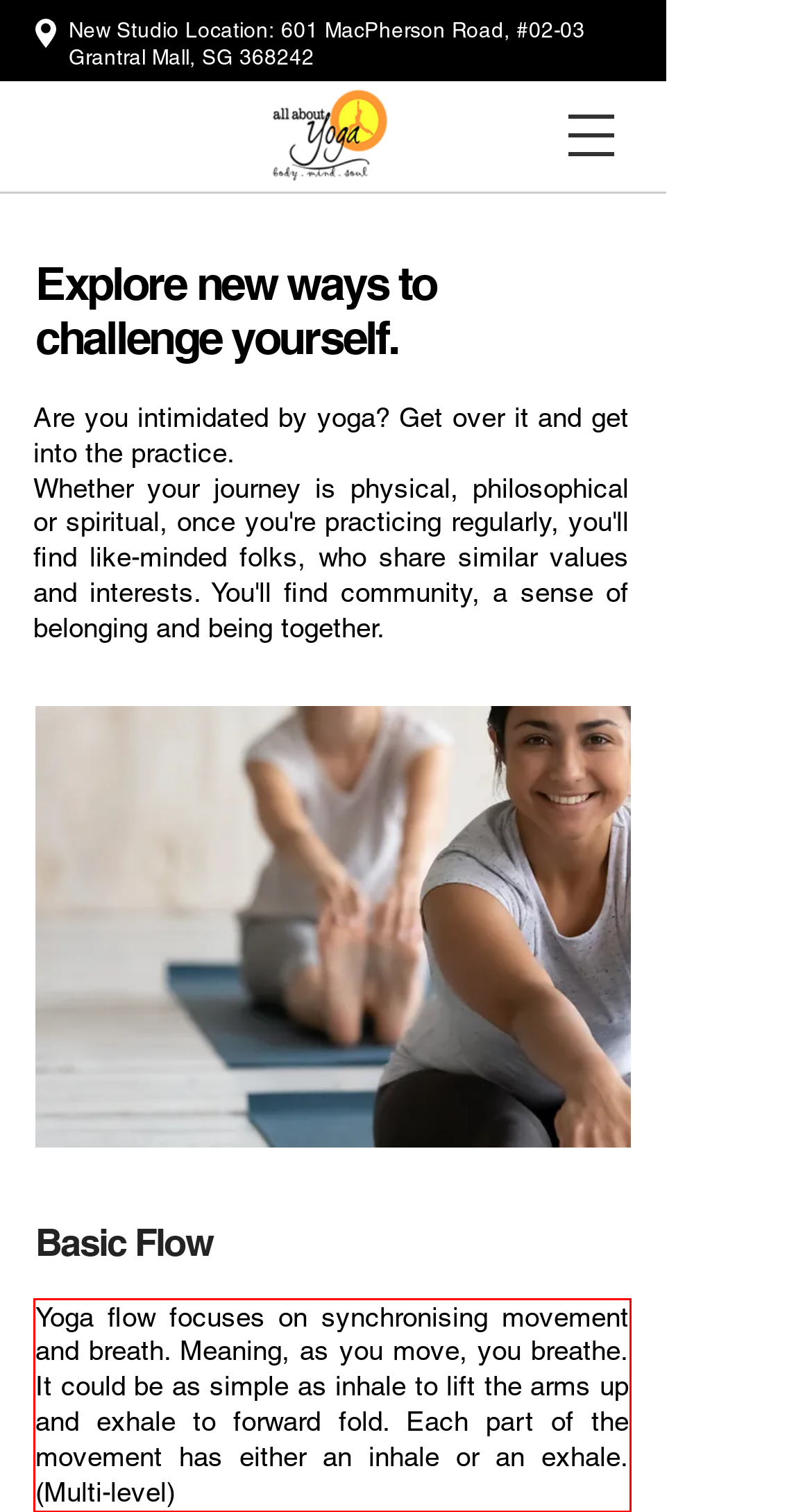The screenshot provided shows a webpage with a red bounding box. Apply OCR to the text within this red bounding box and provide the extracted content.

Yoga flow focuses on synchronising movement and breath. Meaning, as you move, you breathe. It could be as simple as inhale to lift the arms up and exhale to forward fold. Each part of the movement has either an inhale or an exhale. (Multi-level)